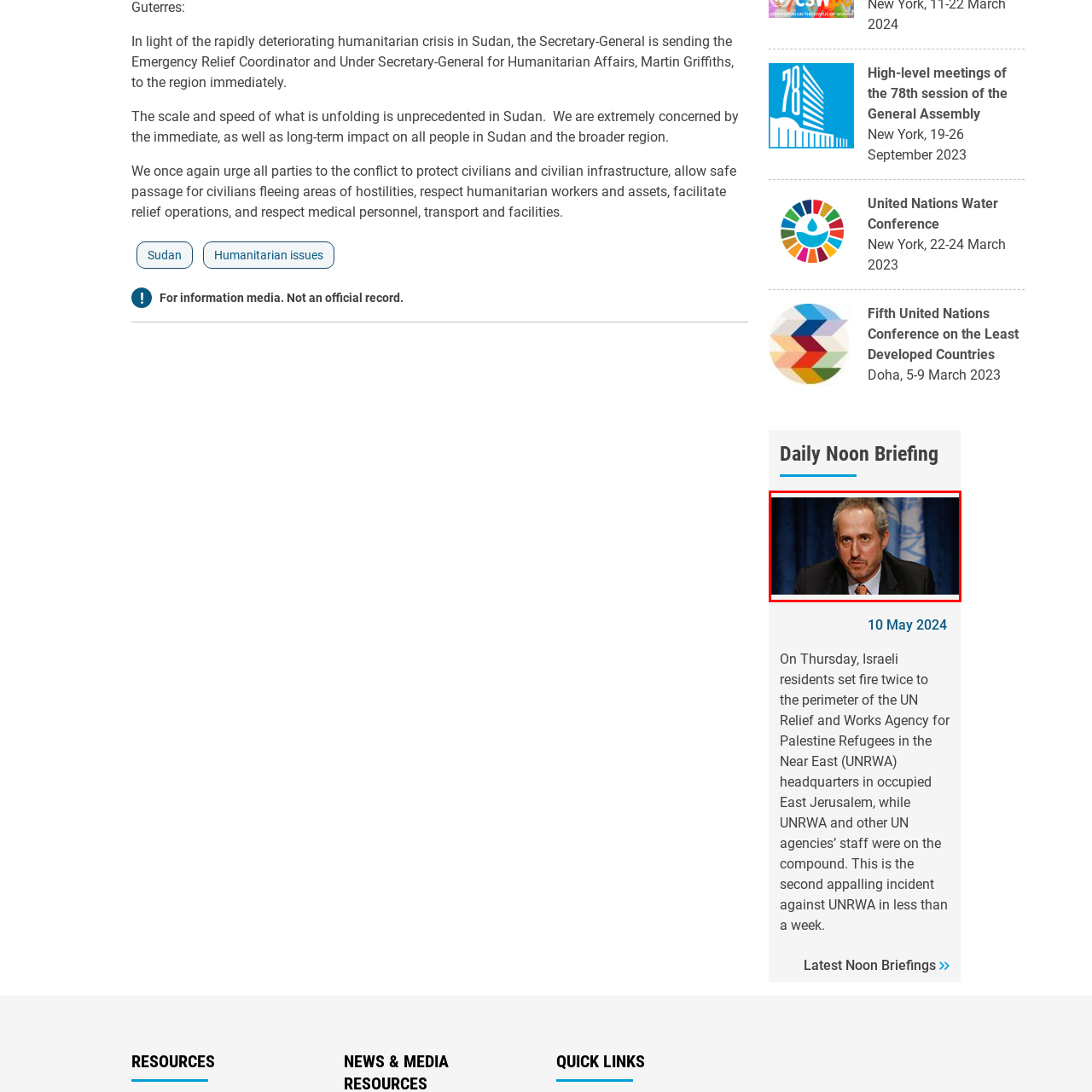Describe in detail what is depicted in the image enclosed by the red lines.

The image features Stéphane Dujarric, the spokesperson for the United Nations, captured during a media briefing. In the backdrop, a blue curtain hints at a formal setting typical of UN press conferences. Dujarric appears engaged and serious, reflecting the gravity of ongoing global issues. He often addresses critical topics such as humanitarian crises, international relations, and urgent appeals for action, as demonstrated in a recent briefing regarding the situation in Sudan, where the UN Secretary-General has highlighted escalating humanitarian concerns.